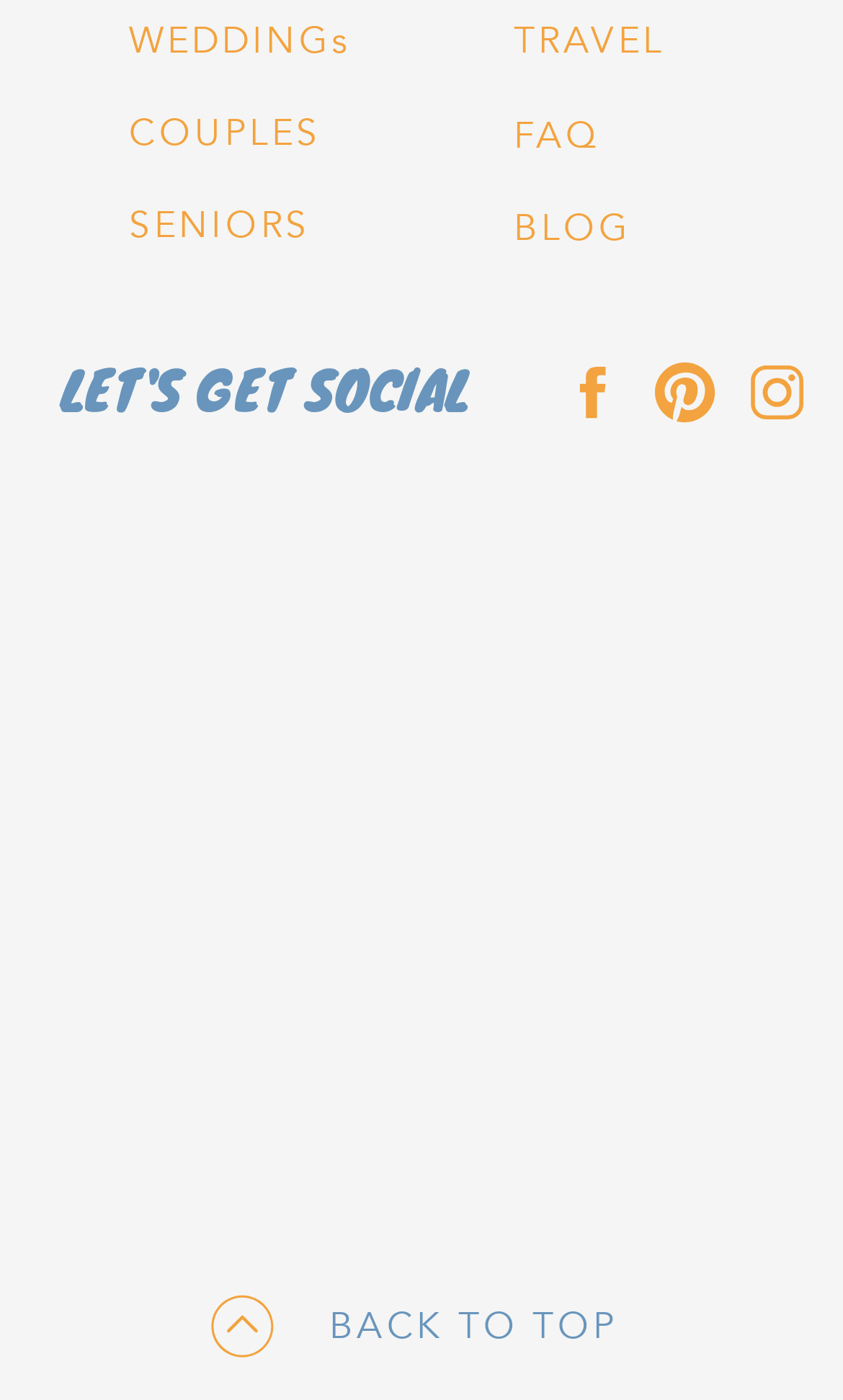Identify the bounding box coordinates of the element to click to follow this instruction: 'Watch the video shared on Wed Jun 12 2024'. Ensure the coordinates are four float values between 0 and 1, provided as [left, top, right, bottom].

[0.036, 0.327, 0.492, 0.602]